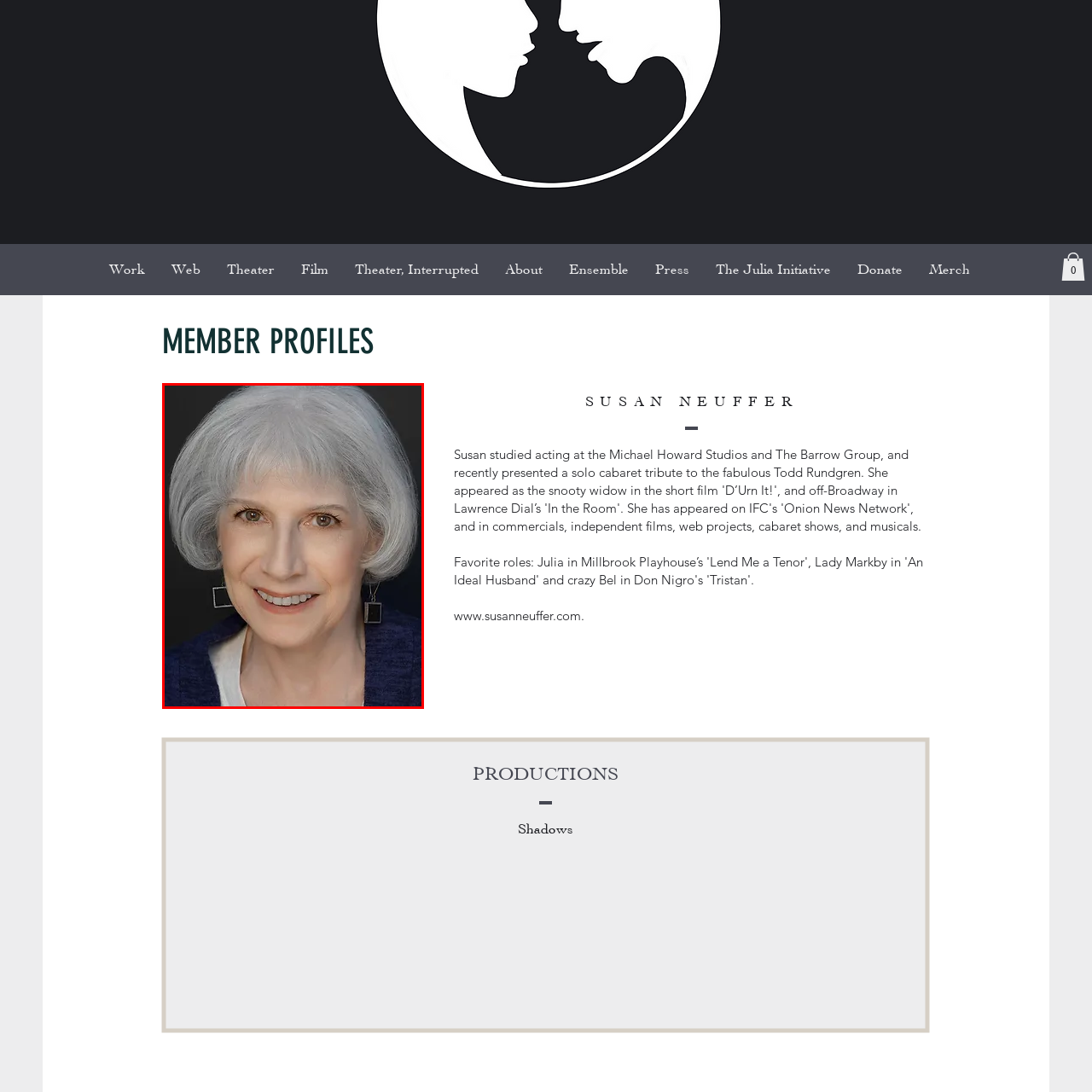Look at the image highlighted by the red boundary and answer the question with a succinct word or phrase:
What is the color of the woman's cardigan?

Blue